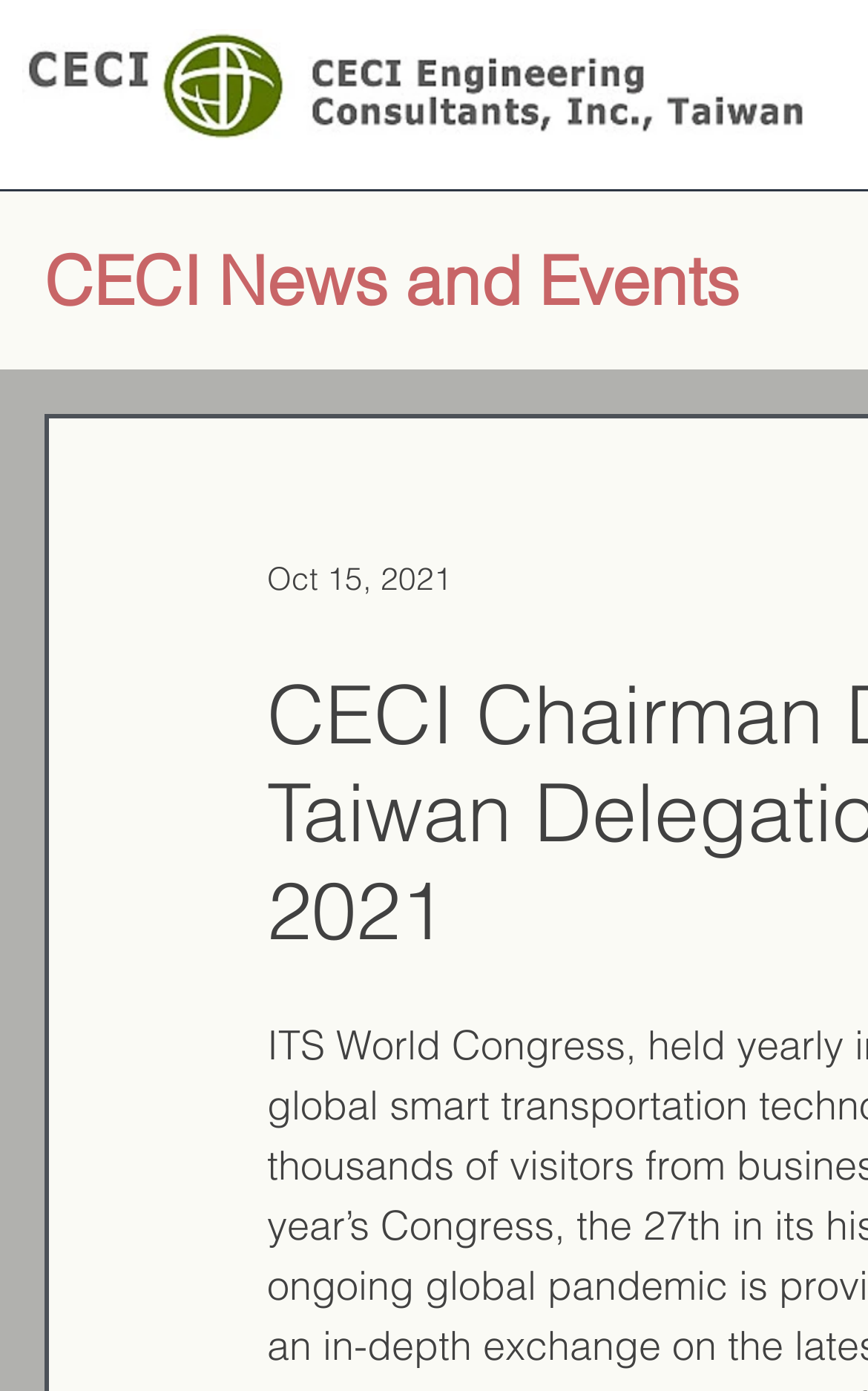Based on the element description, predict the bounding box coordinates (top-left x, top-left y, bottom-right x, bottom-right y) for the UI element in the screenshot: CECI News and Events

[0.051, 0.172, 0.851, 0.231]